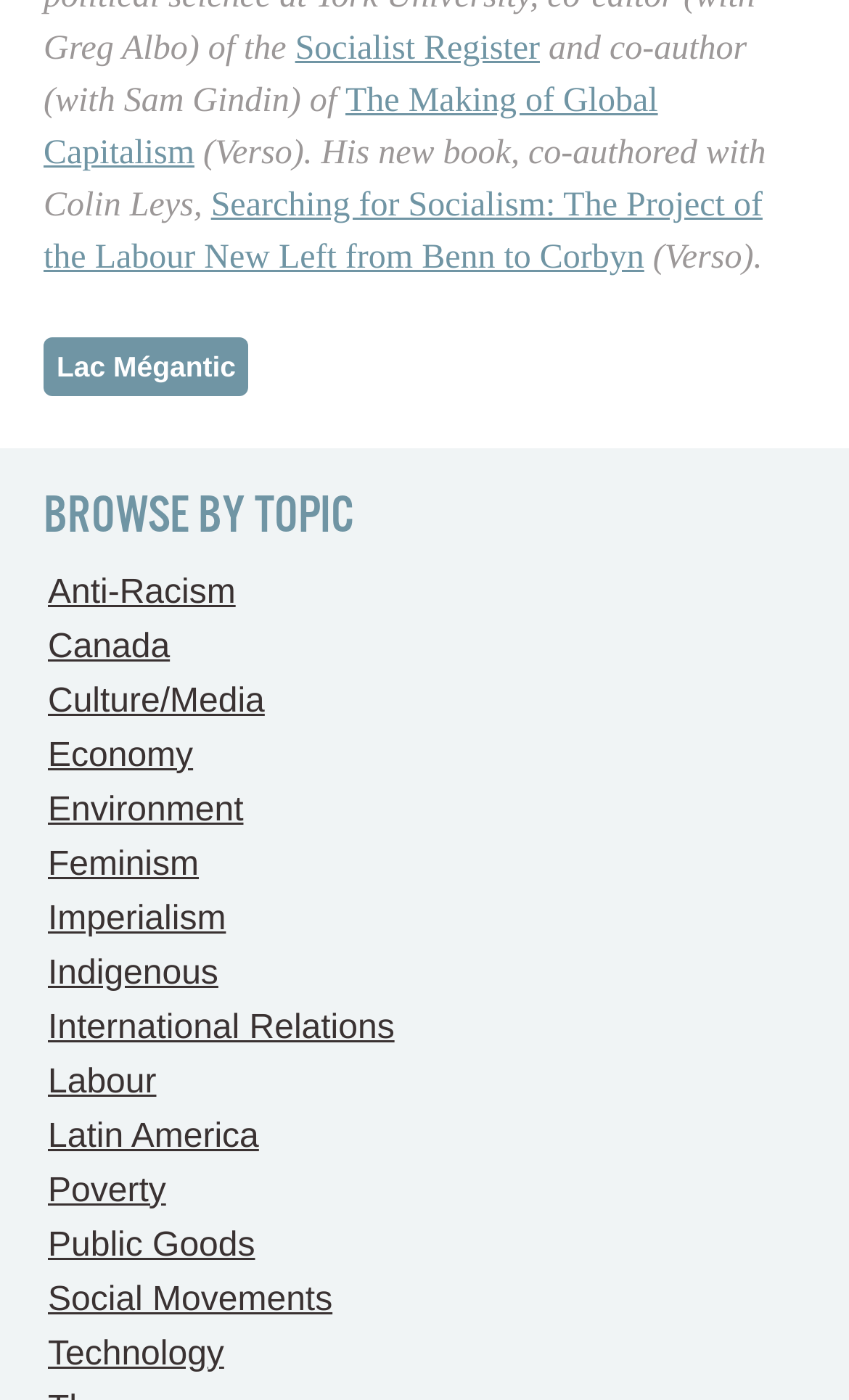Locate the bounding box coordinates of the area that needs to be clicked to fulfill the following instruction: "visit Socialist Register". The coordinates should be in the format of four float numbers between 0 and 1, namely [left, top, right, bottom].

[0.348, 0.021, 0.636, 0.048]